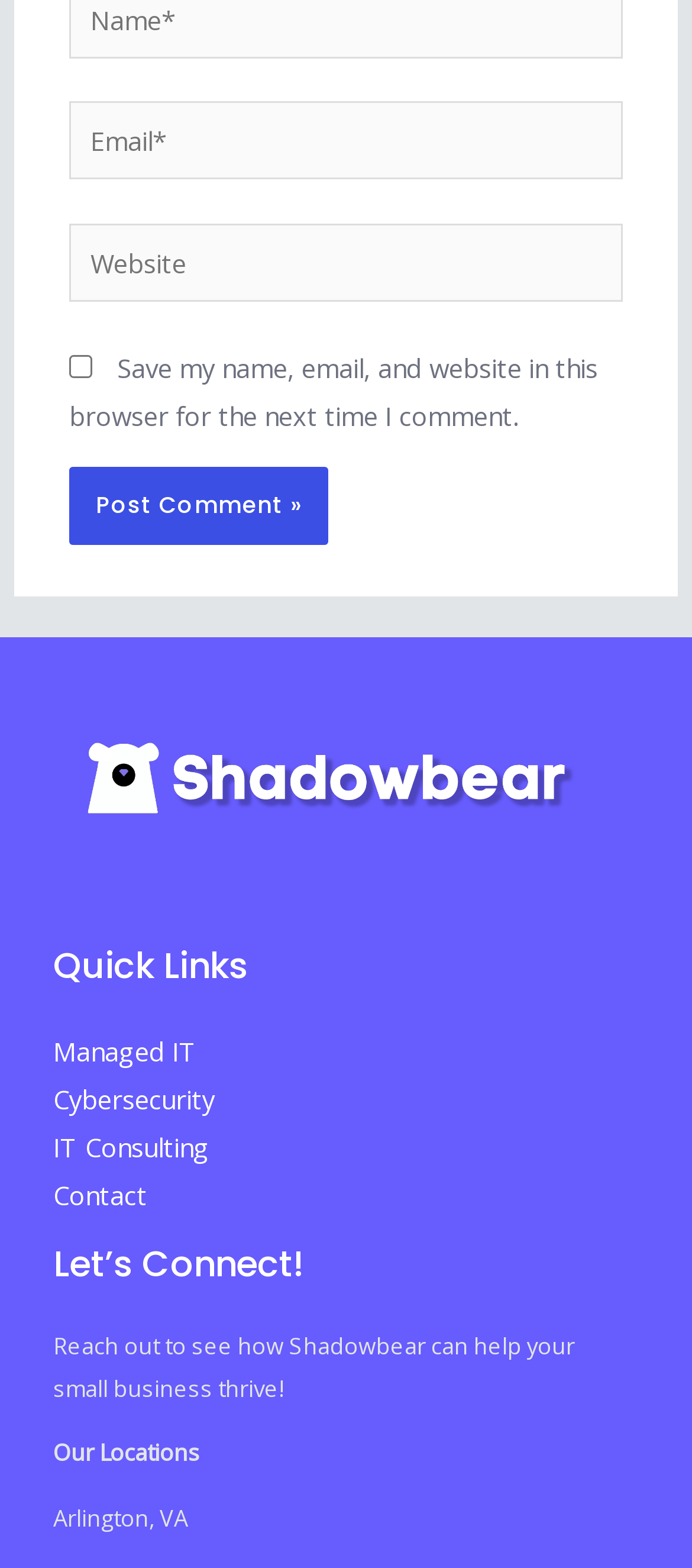What is the purpose of the checkbox?
Using the details from the image, give an elaborate explanation to answer the question.

The checkbox is located below the email and website input fields, and its label is 'Save my name, email, and website in this browser for the next time I comment.' This suggests that the purpose of the checkbox is to save the user's comment information for future use.